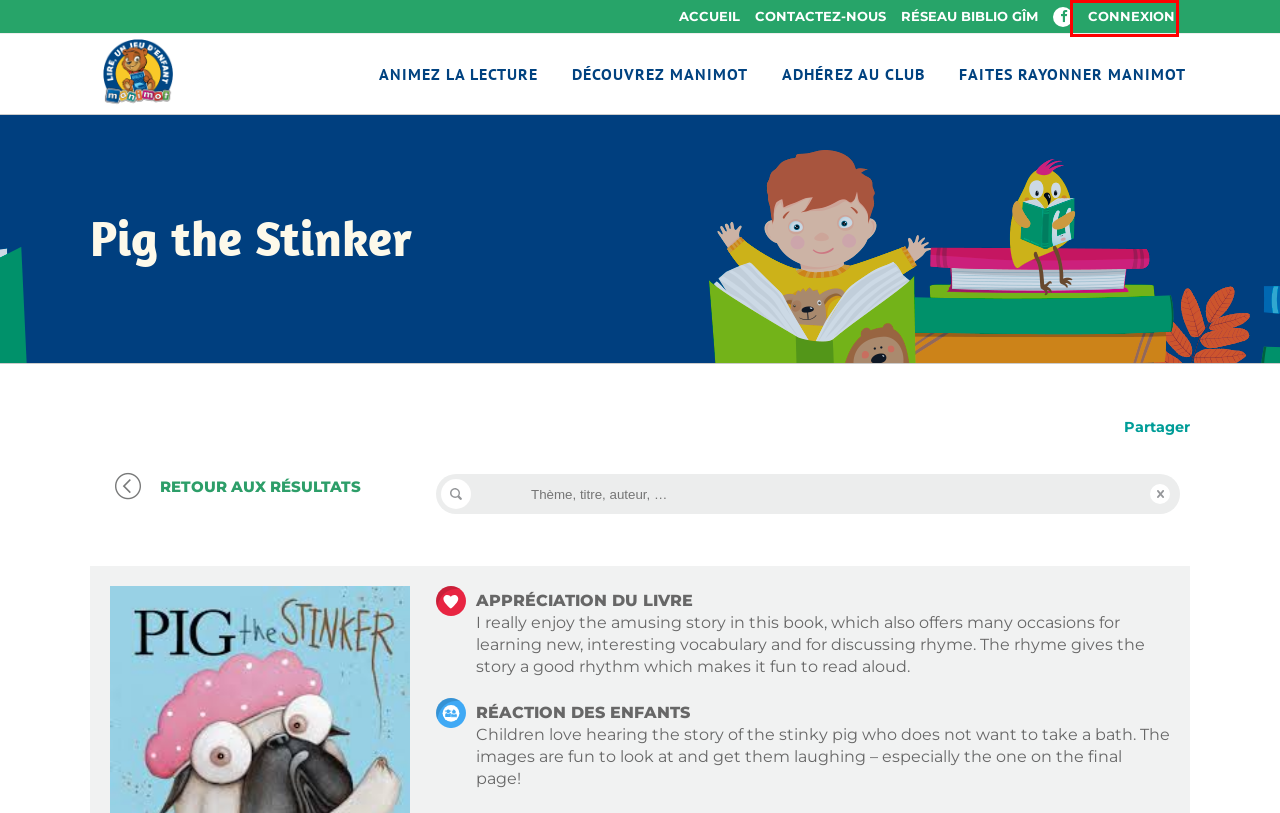You have a screenshot of a webpage with a red rectangle bounding box around a UI element. Choose the best description that matches the new page after clicking the element within the bounding box. The candidate descriptions are:
A. Utilisez le matériel à l’image de Manimot! - Manimot
B. Adhérez dès maintenant au Club Manimot - Manimot
C. Club Manimot : pour stimuler l’éveil à la lecture de 0 à 5 ans - Manimot
D. Une grande sélection de livres pour animer la lecture aux enfants | Manimot
E. Carlos le dégueu / Aaron Blabey ; texte français d'Isabelle Montagnier.
F. Le Réseau BIBLIO GÎM - Manimot
G. Identification - Manimot
H. Club d’éveil à la lecture pour enfants du Réseau Biblio GÎM - Manimot

G